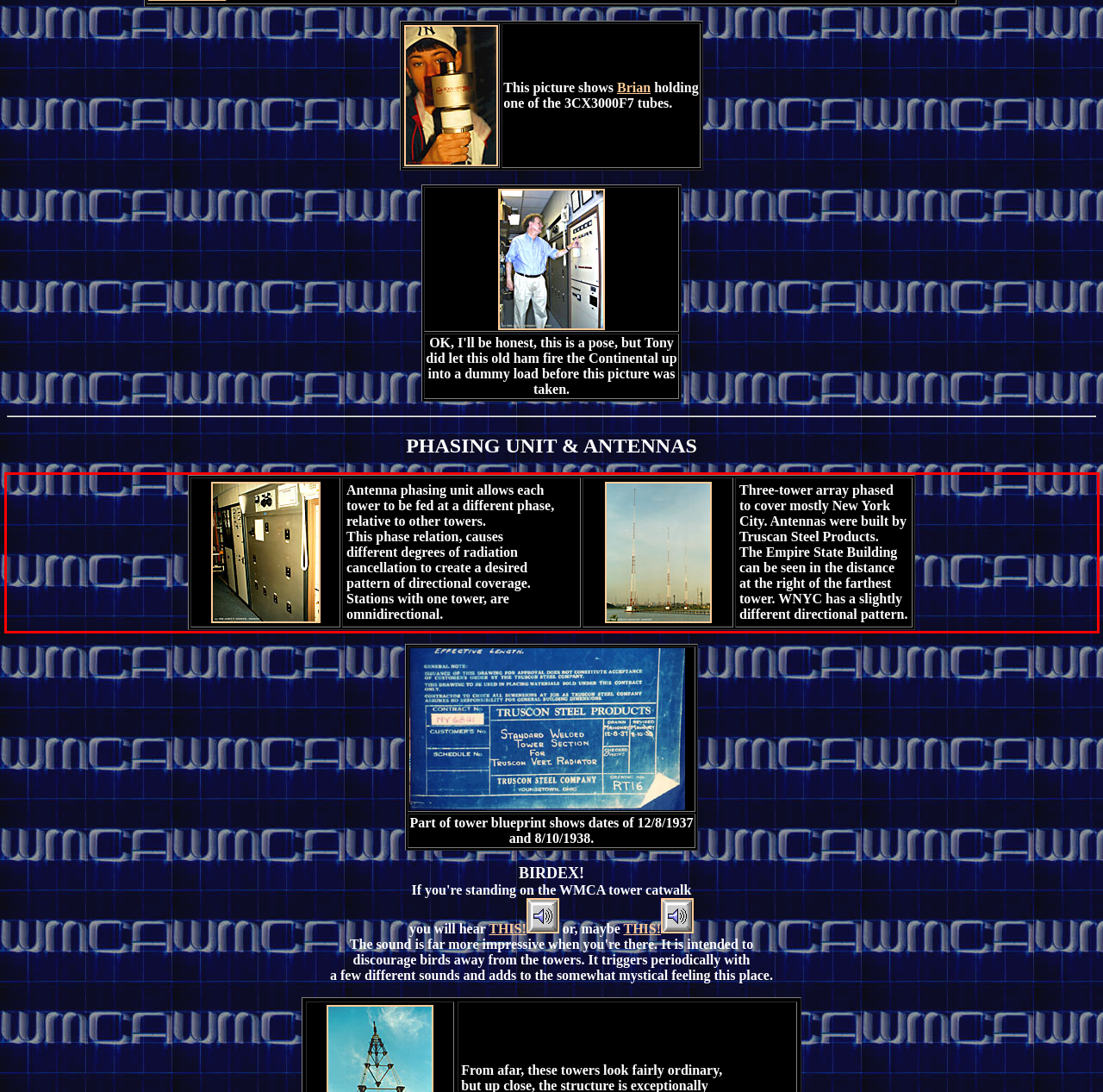Within the screenshot of the webpage, locate the red bounding box and use OCR to identify and provide the text content inside it.

Antenna phasing unit allows each tower to be fed at a different phase, relative to other towers. This phase relation, causes different degrees of radiation cancellation to create a desired pattern of directional coverage. Stations with one tower, are omnidirectional. Three-tower array phased to cover mostly New York City. Antennas were built by Truscan Steel Products. The Empire State Building can be seen in the distance at the right of the farthest tower. WNYC has a slightly different directional pattern.